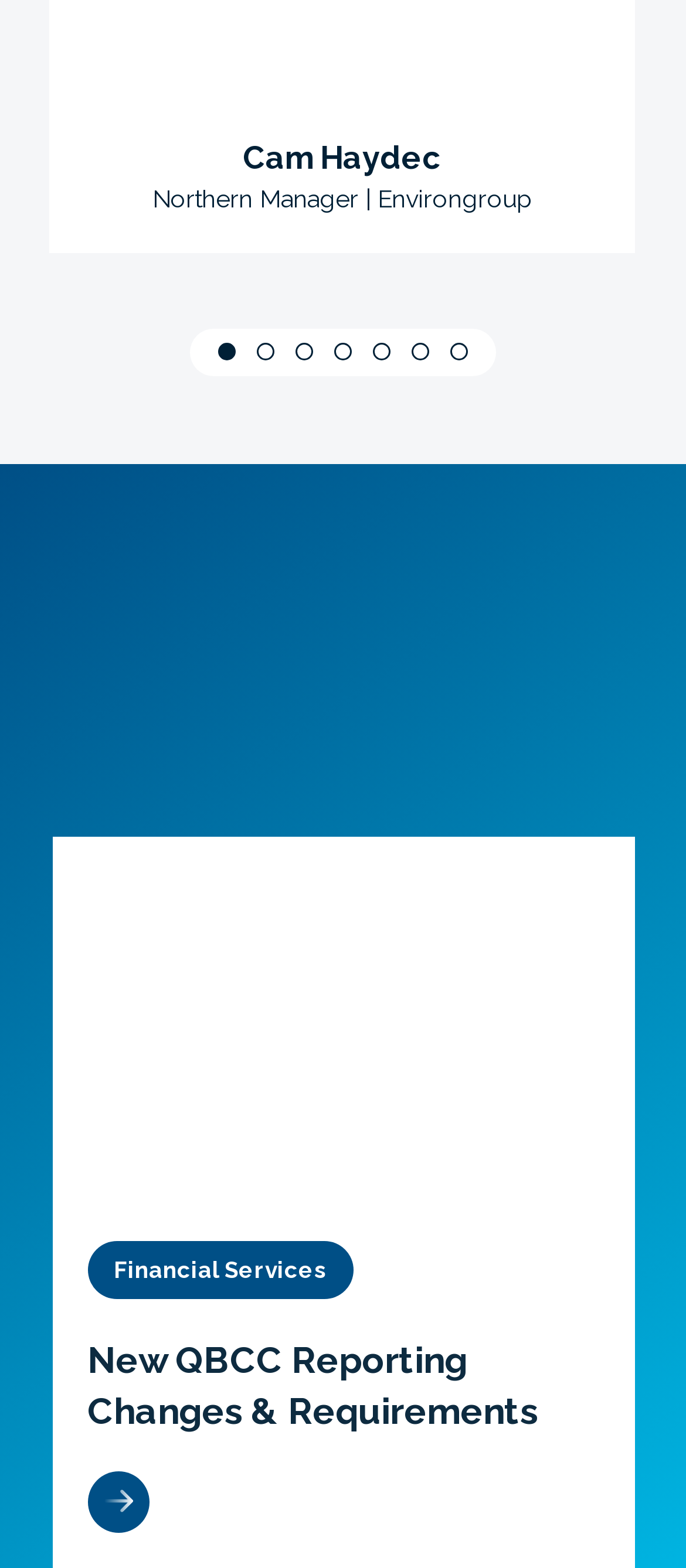Observe the image and answer the following question in detail: What is the topic of the webpage?

The webpage has a heading 'AFSL financial reporting requirements' and mentions 'Afsl Net Tangible Assets Requirements', suggesting that the topic of the webpage is related to financial reporting requirements for Australian Financial Services Licenses.